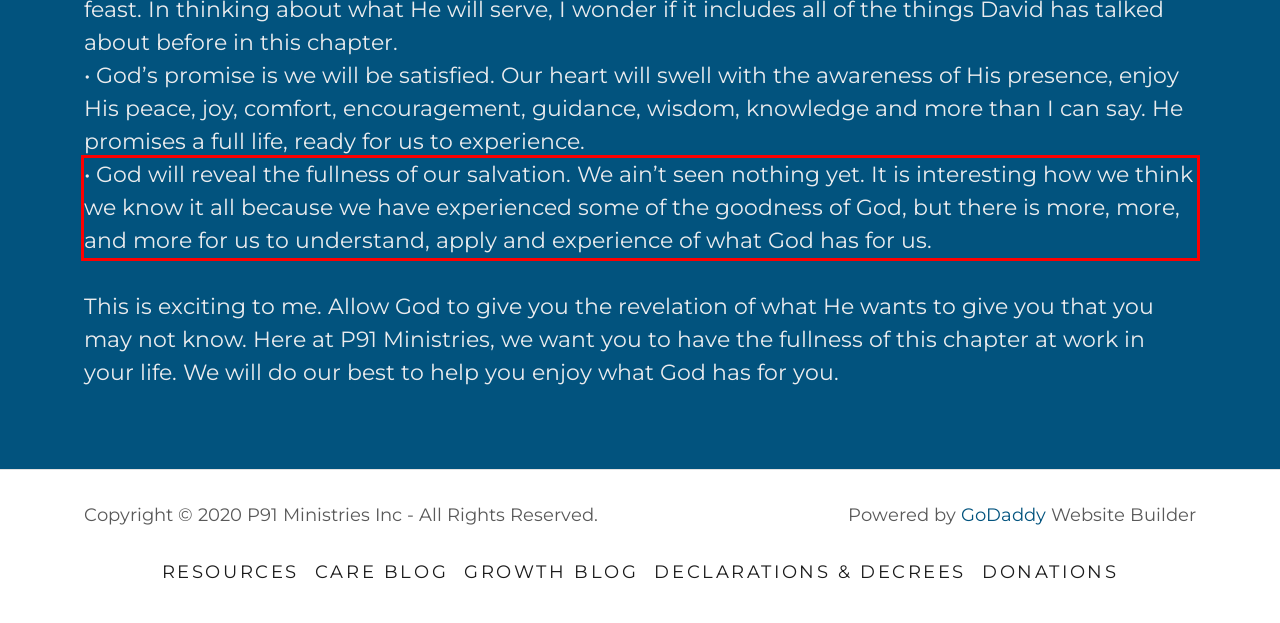Identify and transcribe the text content enclosed by the red bounding box in the given screenshot.

• God will reveal the fullness of our salvation. We ain’t seen nothing yet. It is interesting how we think we know it all because we have experienced some of the goodness of God, but there is more, more, and more for us to understand, apply and experience of what God has for us.